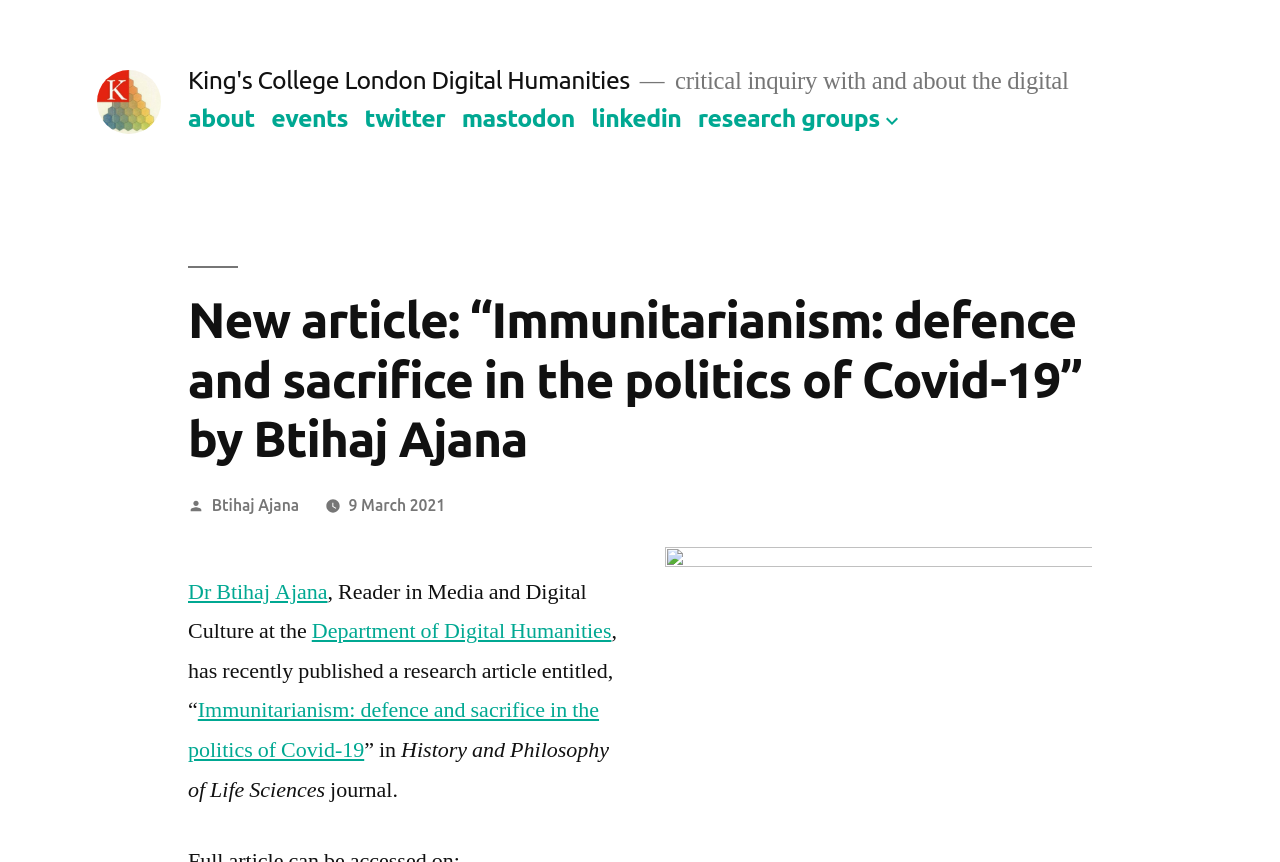Can you give a detailed response to the following question using the information from the image? What is the department of the author?

I found the answer by looking at the text 'Reader in Media and Digital Culture at the Department of Digital Humanities' which indicates that the author is from the Department of Digital Humanities.